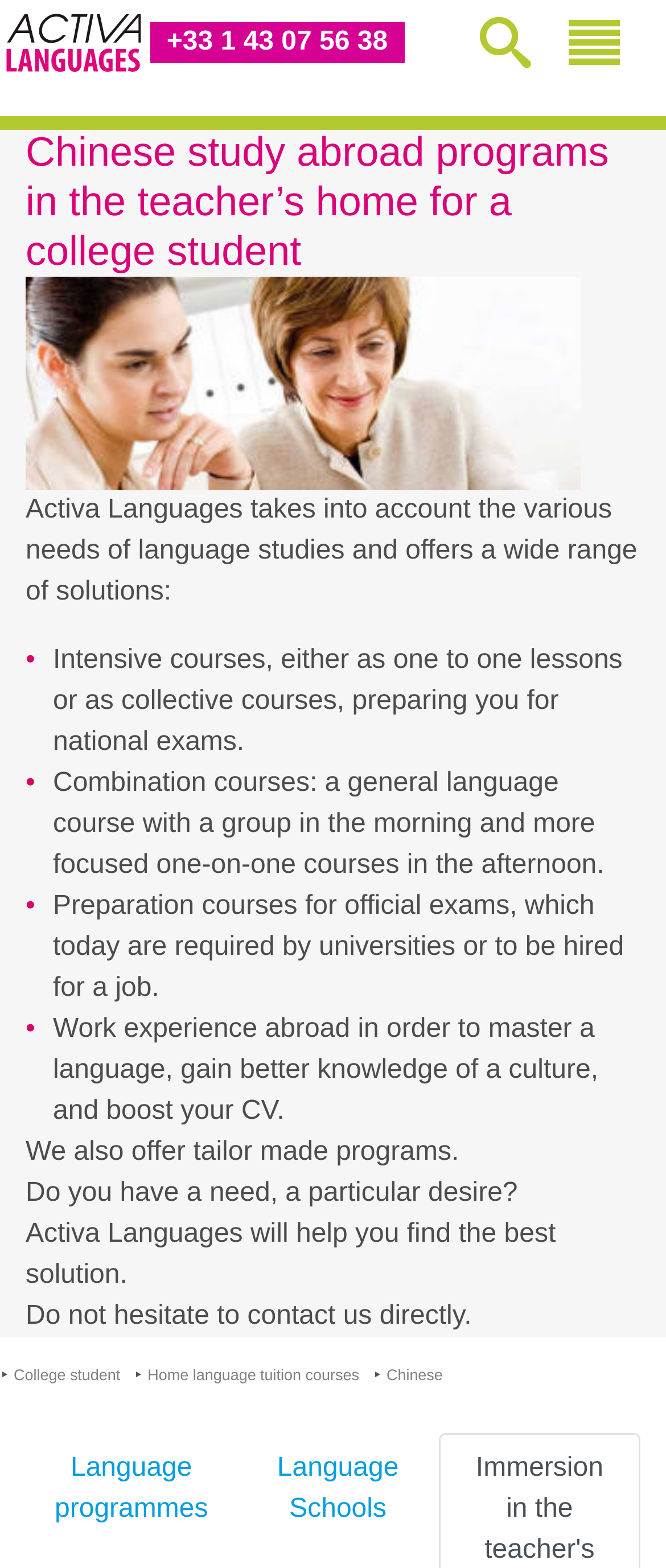Identify the bounding box coordinates for the UI element described by the following text: "College student". Provide the coordinates as four float numbers between 0 and 1, in the format [left, top, right, bottom].

[0.021, 0.872, 0.181, 0.883]